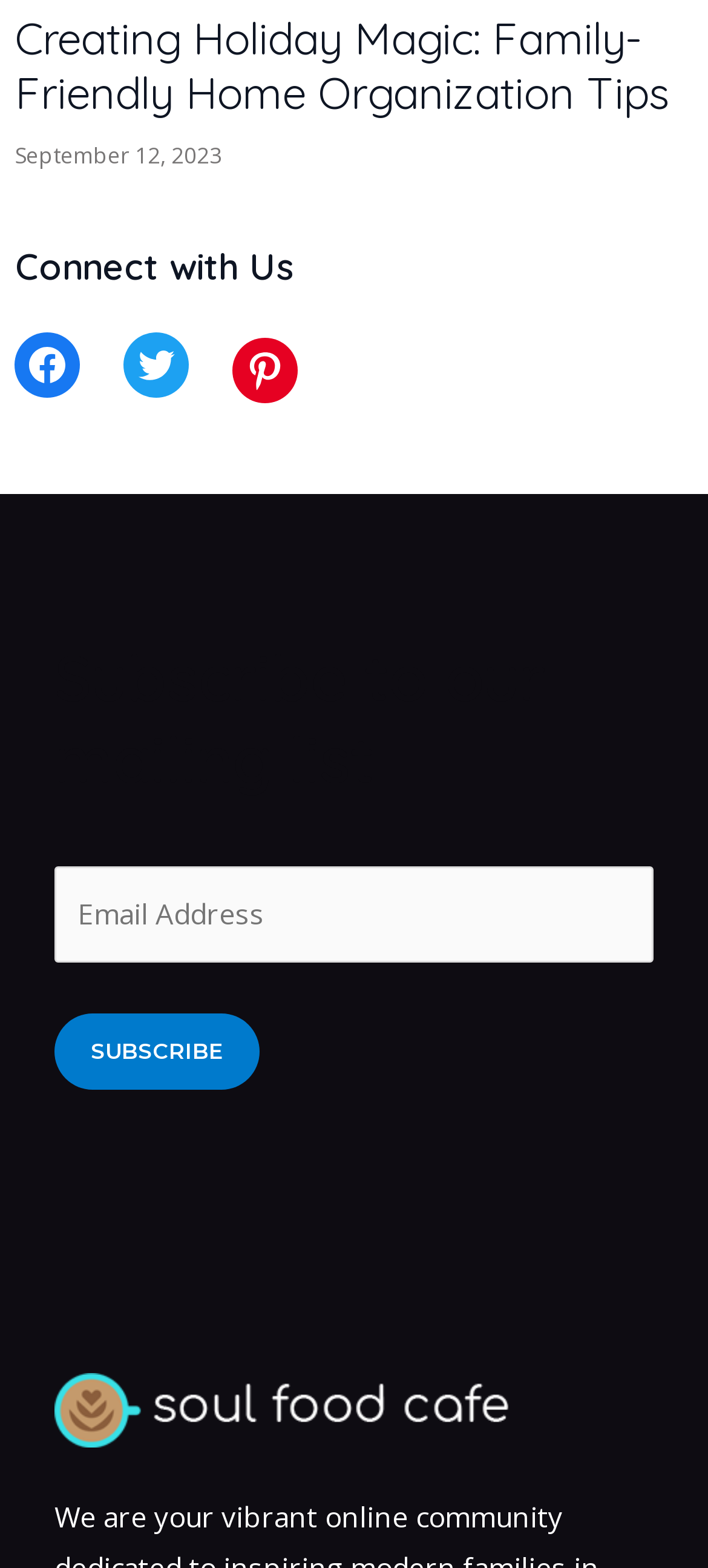Please specify the bounding box coordinates of the area that should be clicked to accomplish the following instruction: "Click on the 'Creating Holiday Magic: Family-Friendly Home Organization Tips' link". The coordinates should consist of four float numbers between 0 and 1, i.e., [left, top, right, bottom].

[0.021, 0.007, 0.945, 0.076]